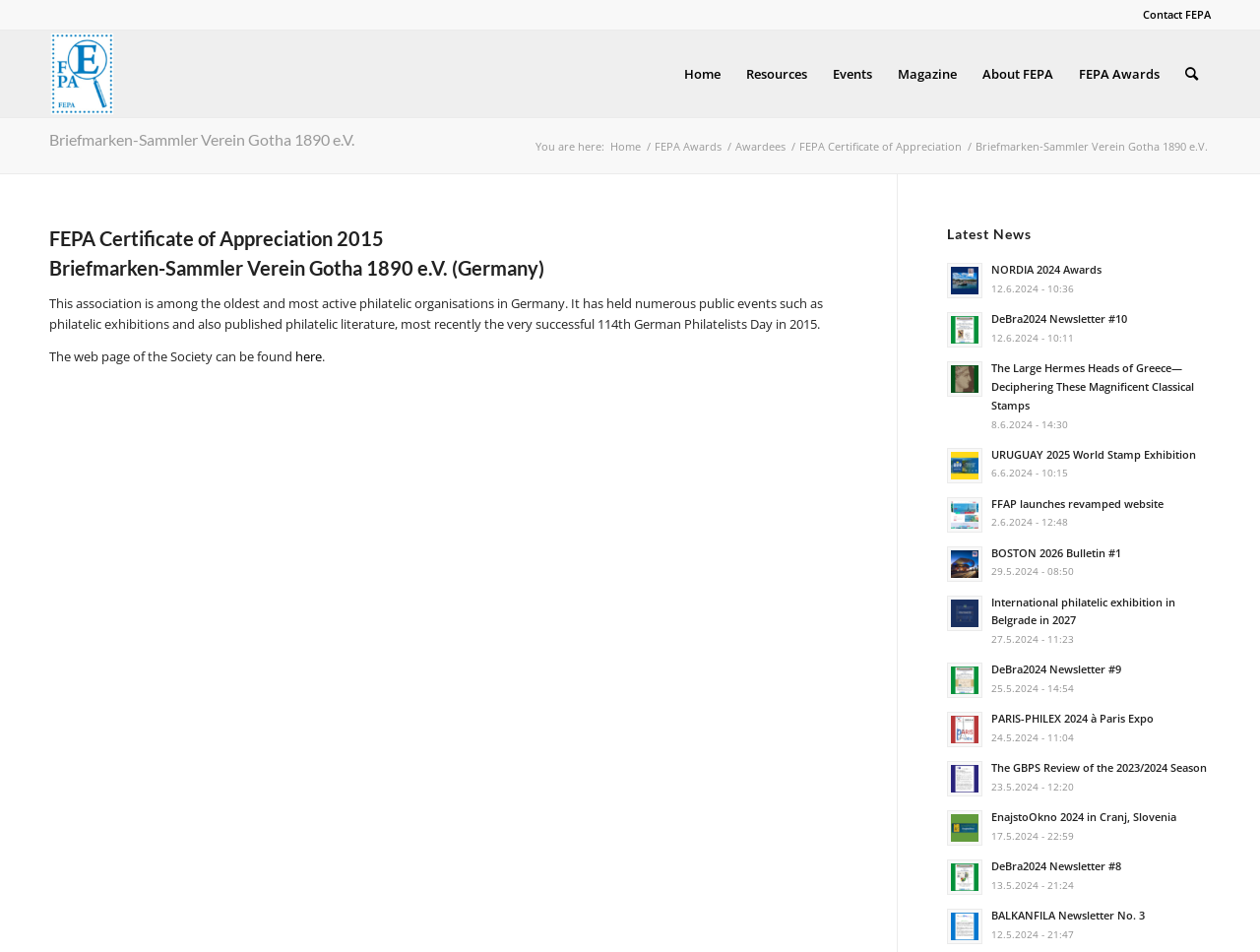Given the description: "alt="FEPA News" title="fepanews_logo-107×138"", determine the bounding box coordinates of the UI element. The coordinates should be formatted as four float numbers between 0 and 1, [left, top, right, bottom].

[0.039, 0.032, 0.092, 0.123]